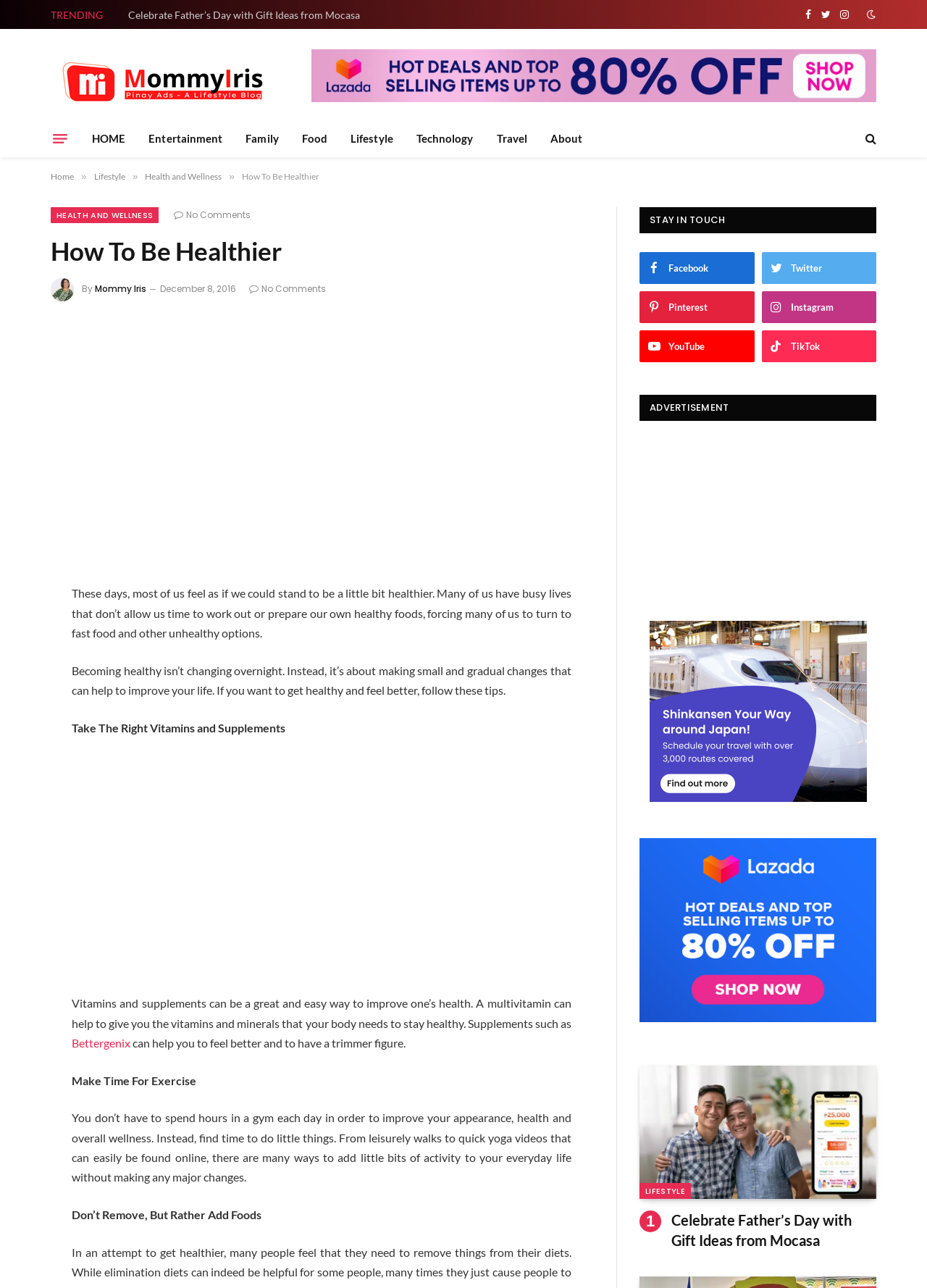Identify the bounding box coordinates for the element that needs to be clicked to fulfill this instruction: "Click on the 'Lifestyle' link". Provide the coordinates in the format of four float numbers between 0 and 1: [left, top, right, bottom].

[0.366, 0.093, 0.437, 0.122]